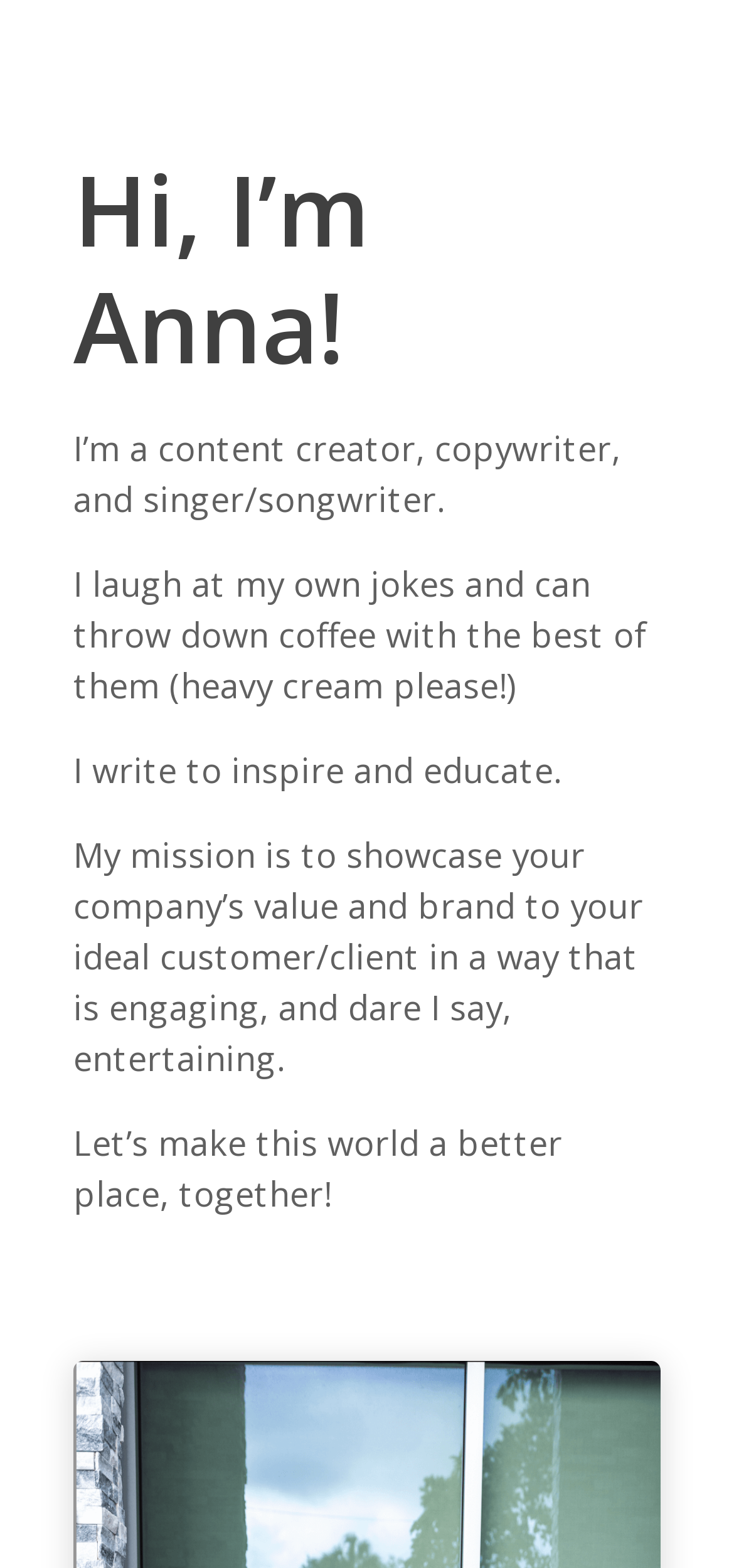Provide a comprehensive description of the webpage.

The webpage is about Anna Dajero, a content creator, copywriter, and singer/songwriter. At the top, there is a heading that reads "Hi, I’m Anna!" followed by a brief introduction that describes her profession and personality. Below the heading, there are five paragraphs of text that provide more information about Anna's mission and values. The text is positioned in the top half of the page, with a small gap between each paragraph. The paragraphs are aligned to the left side of the page, with the text extending about three-quarters of the way across the page. The tone of the text is informal and conversational, with a touch of humor. At the very bottom of the page, there is a small, empty space, indicating a possible separator or divider. Overall, the webpage has a personal and approachable feel, with Anna's personality shining through in her writing.